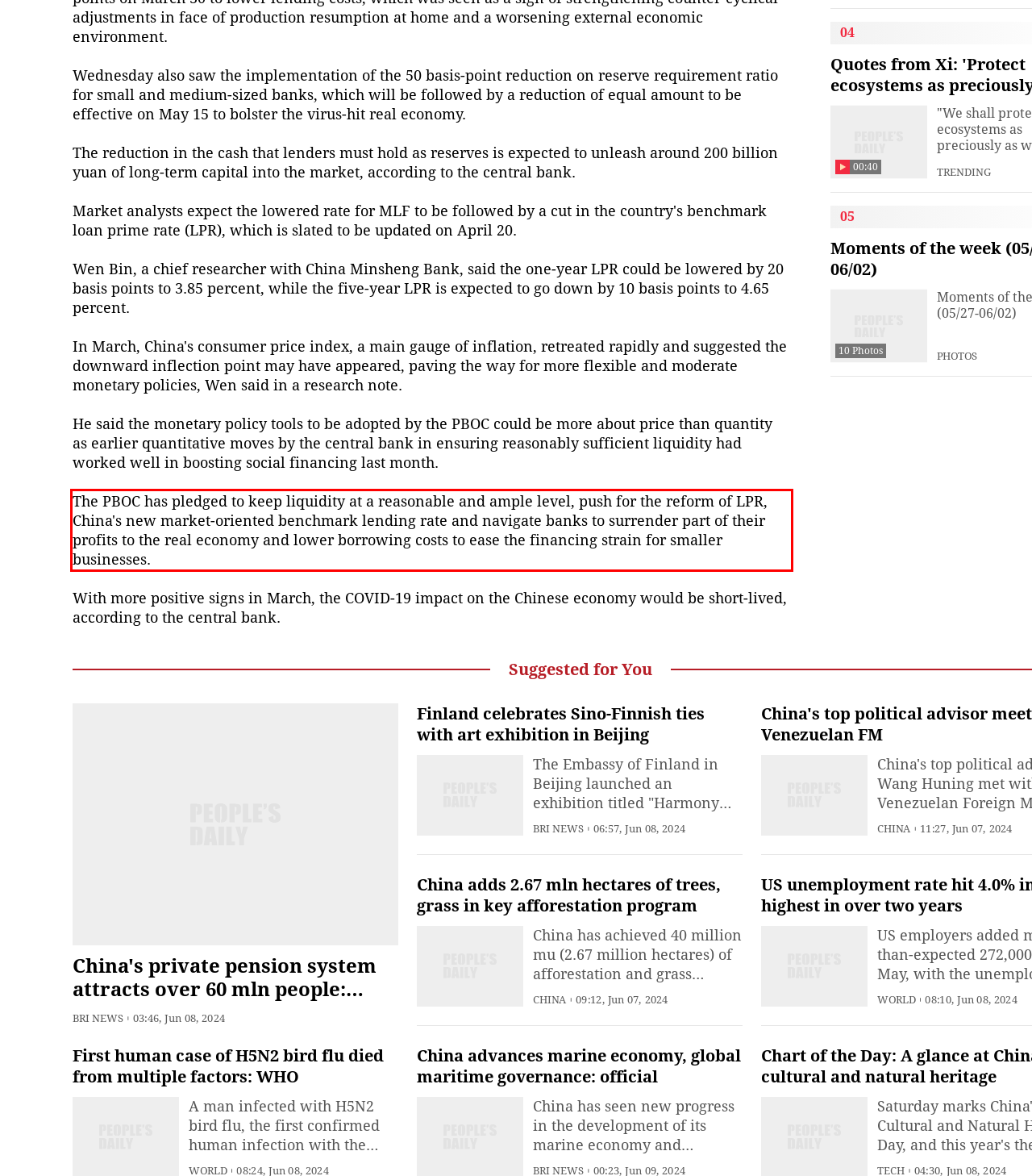Given the screenshot of the webpage, identify the red bounding box, and recognize the text content inside that red bounding box.

The PBOC has pledged to keep liquidity at a reasonable and ample level, push for the reform of LPR, China's new market-oriented benchmark lending rate and navigate banks to surrender part of their profits to the real economy and lower borrowing costs to ease the financing strain for smaller businesses.